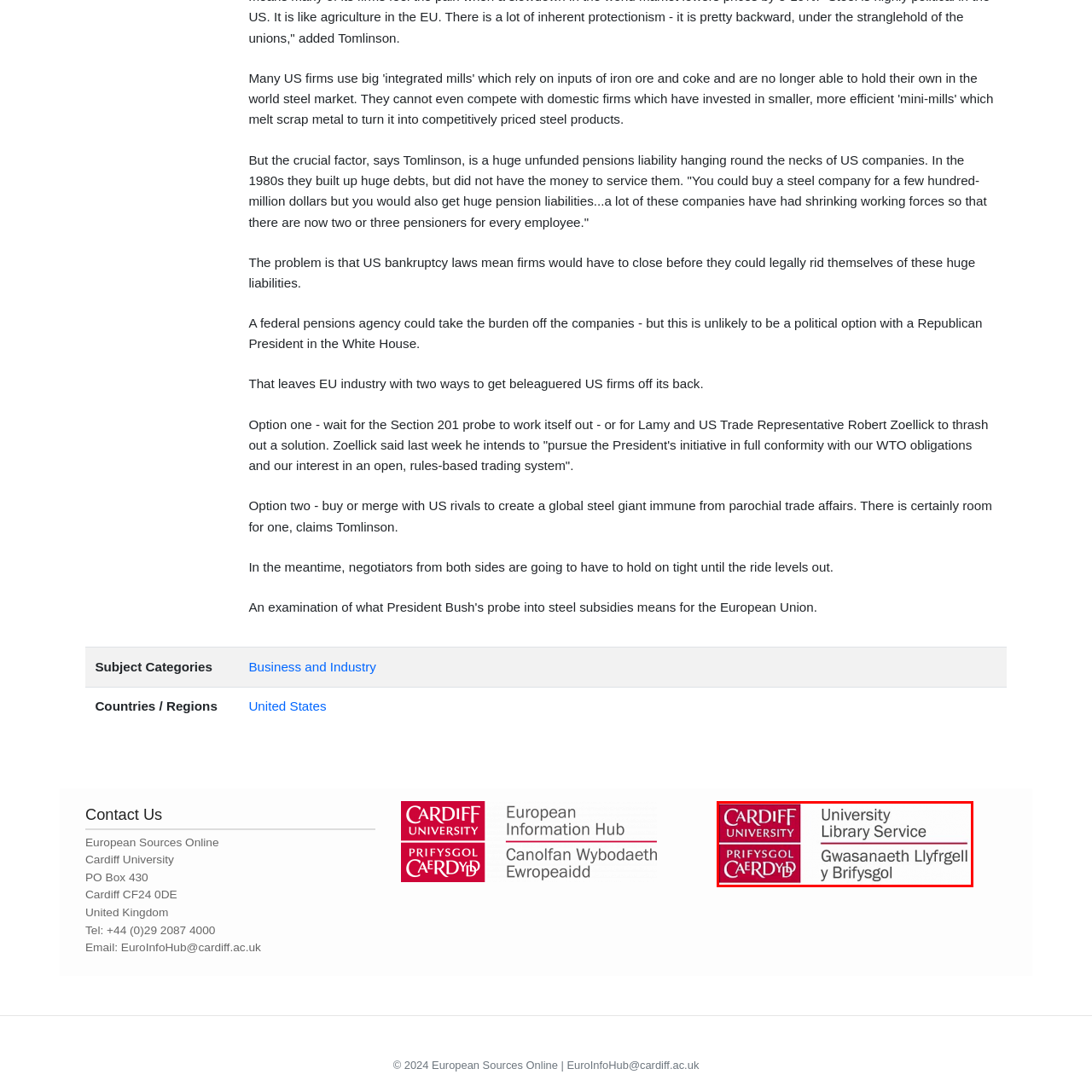View the portion of the image within the red bounding box and answer this question using a single word or phrase:
What is the purpose of the logo?

to symbolize library services